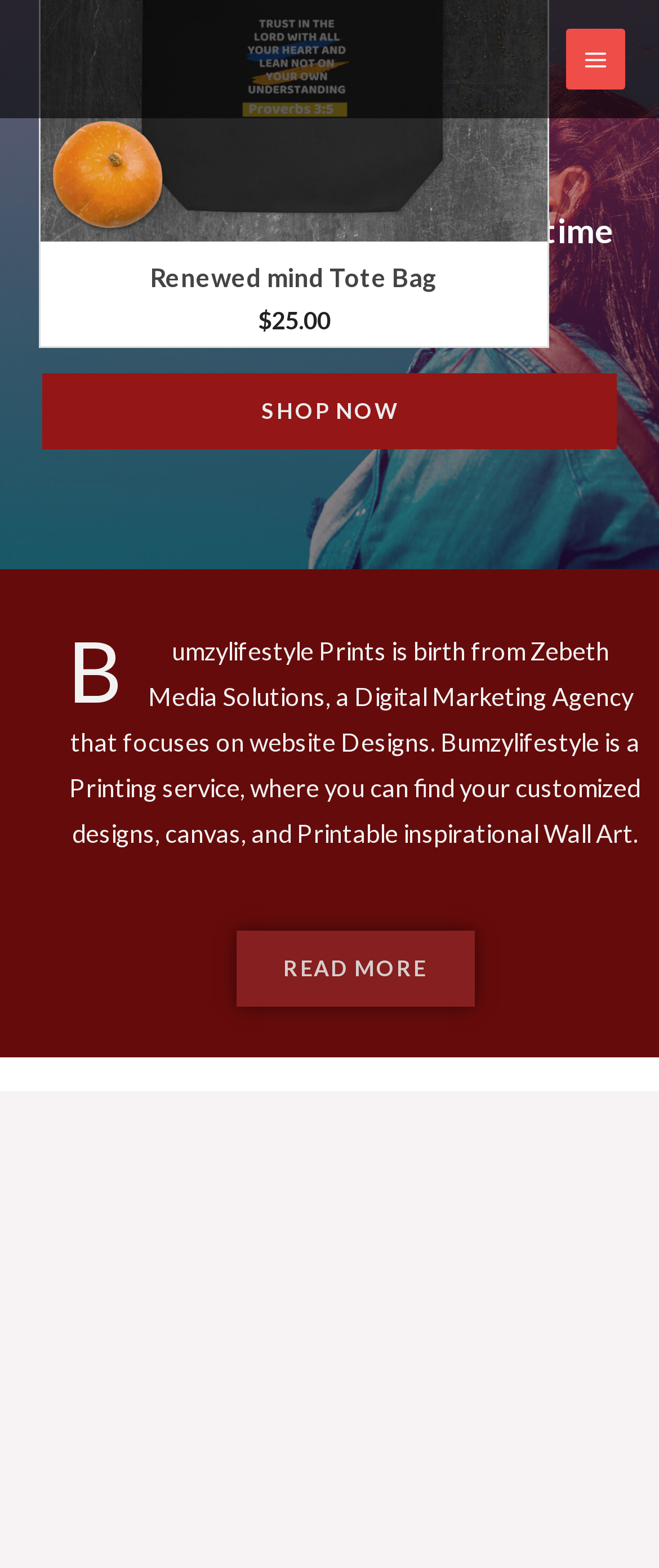Provide a one-word or brief phrase answer to the question:
What action can be taken after reading the introductory text?

Shop Now or Read More